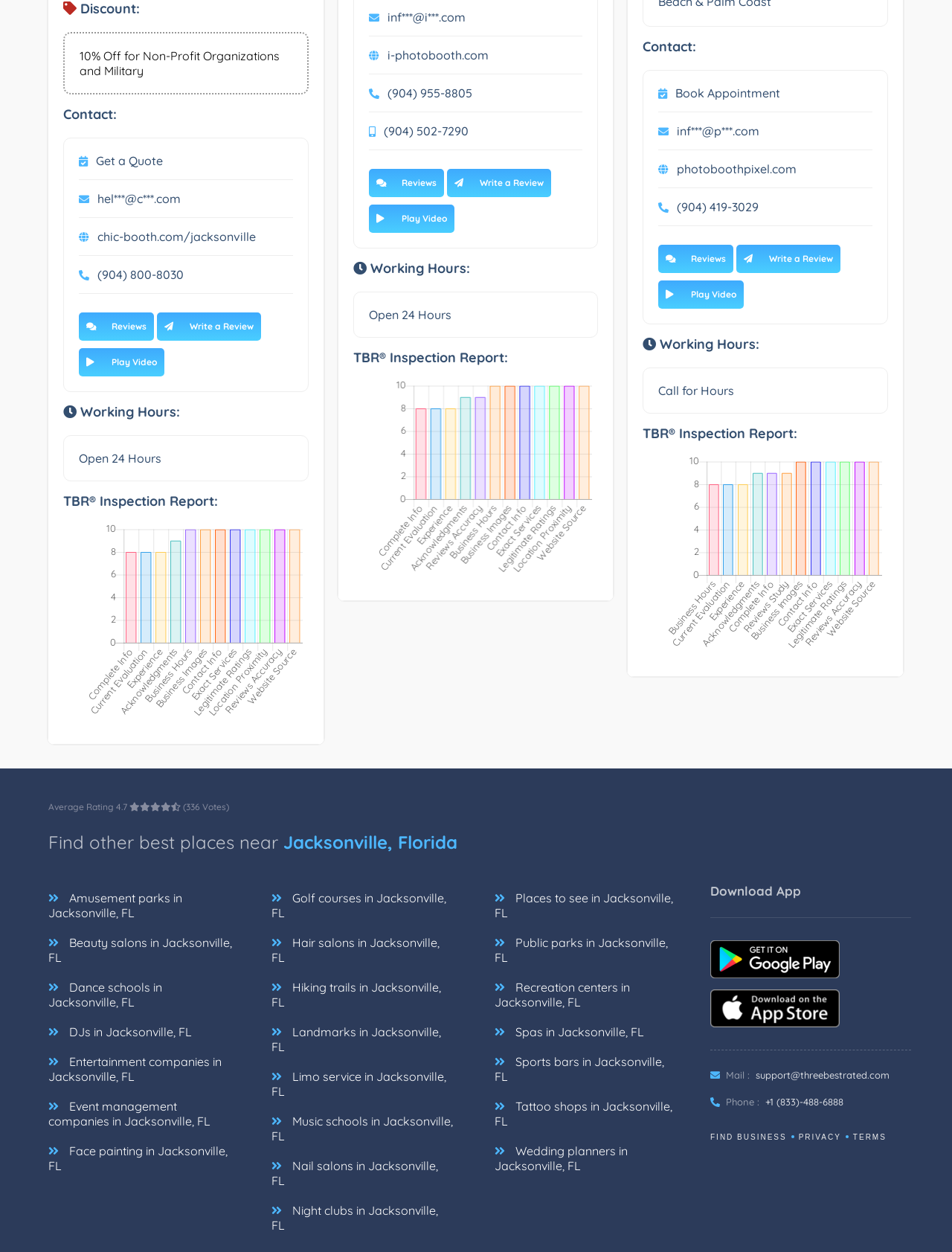Reply to the question with a single word or phrase:
What is the working hour mentioned on the webpage?

Open 24 Hours